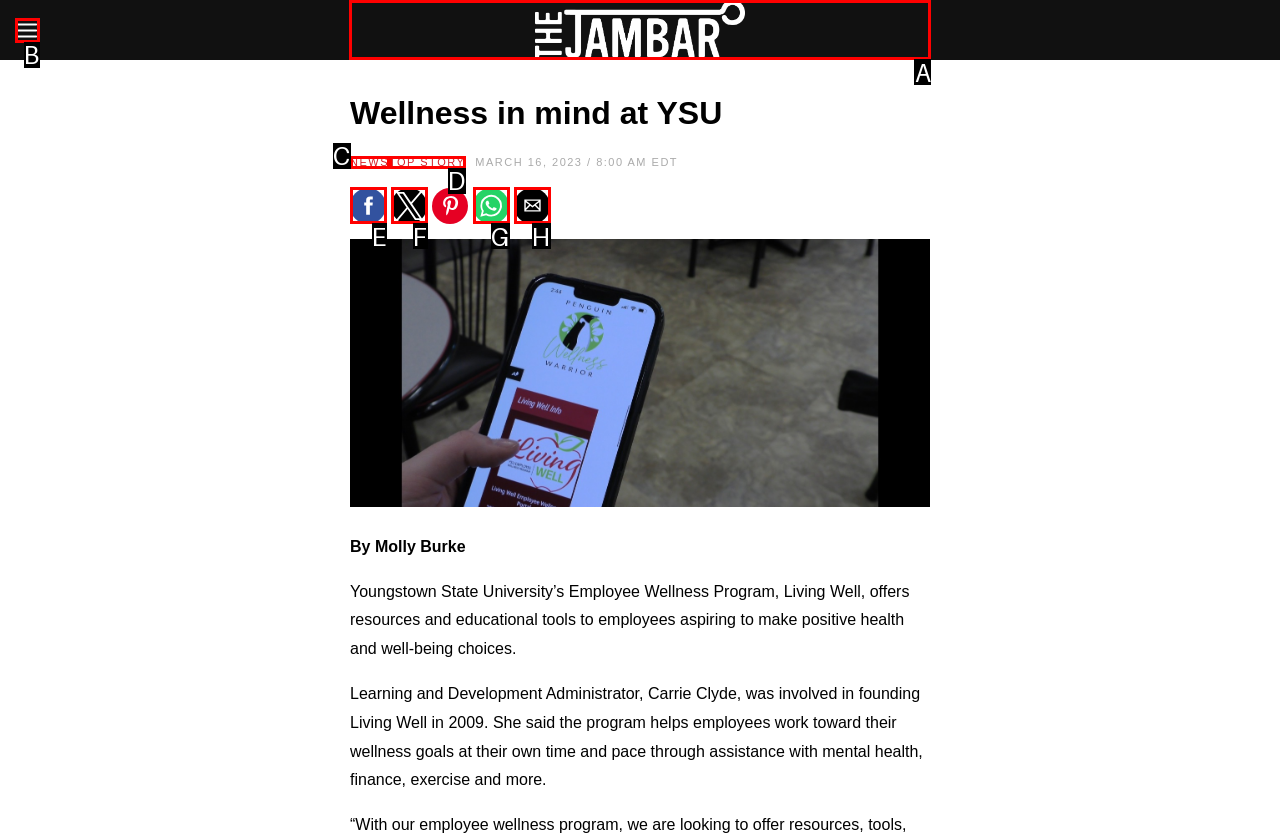Specify which UI element should be clicked to accomplish the task: Visit The Jambar website. Answer with the letter of the correct choice.

A